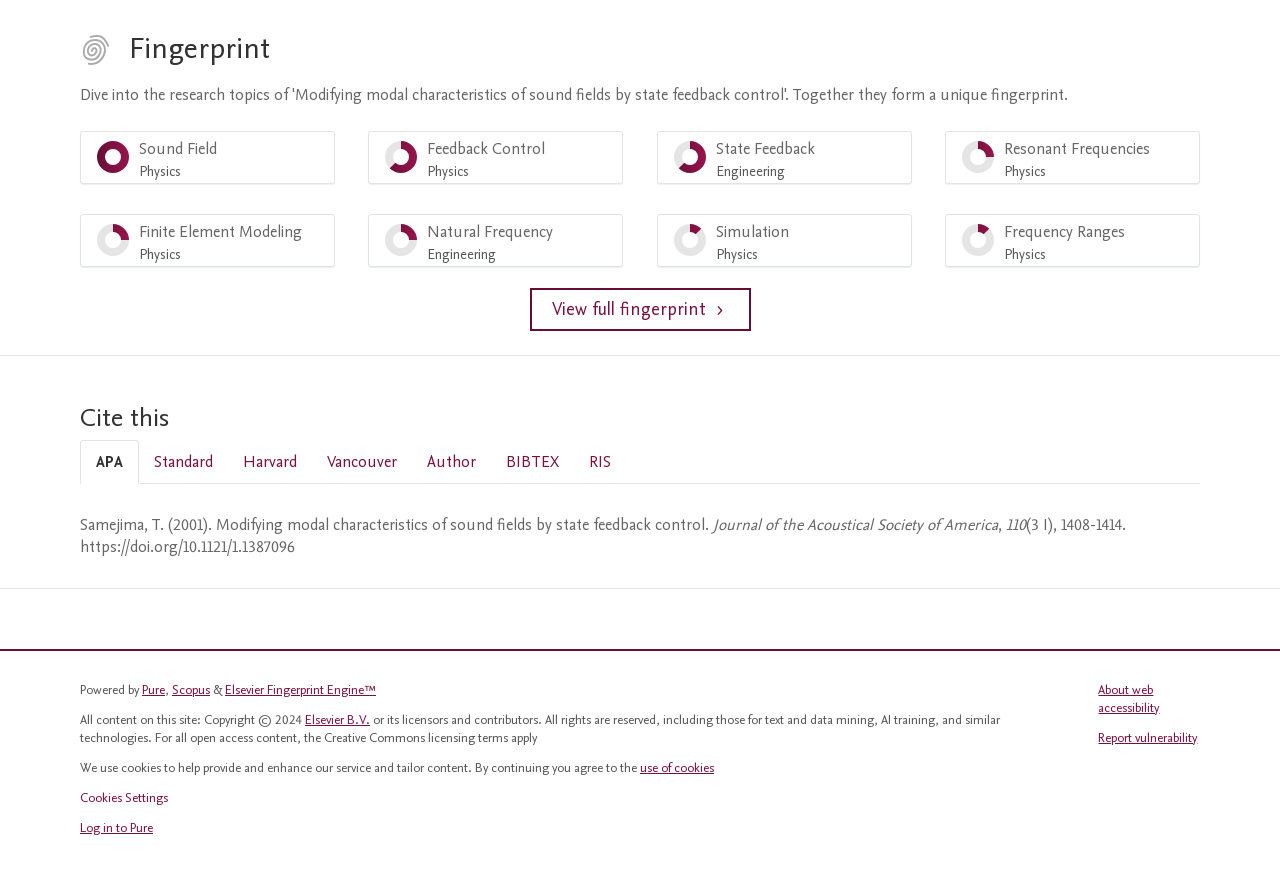What is the percentage of 'Sound Field Physics'?
Provide a detailed answer to the question, using the image to inform your response.

The answer can be found in the menu bar, where 'Sound Field Physics' is listed with a percentage of 100%.